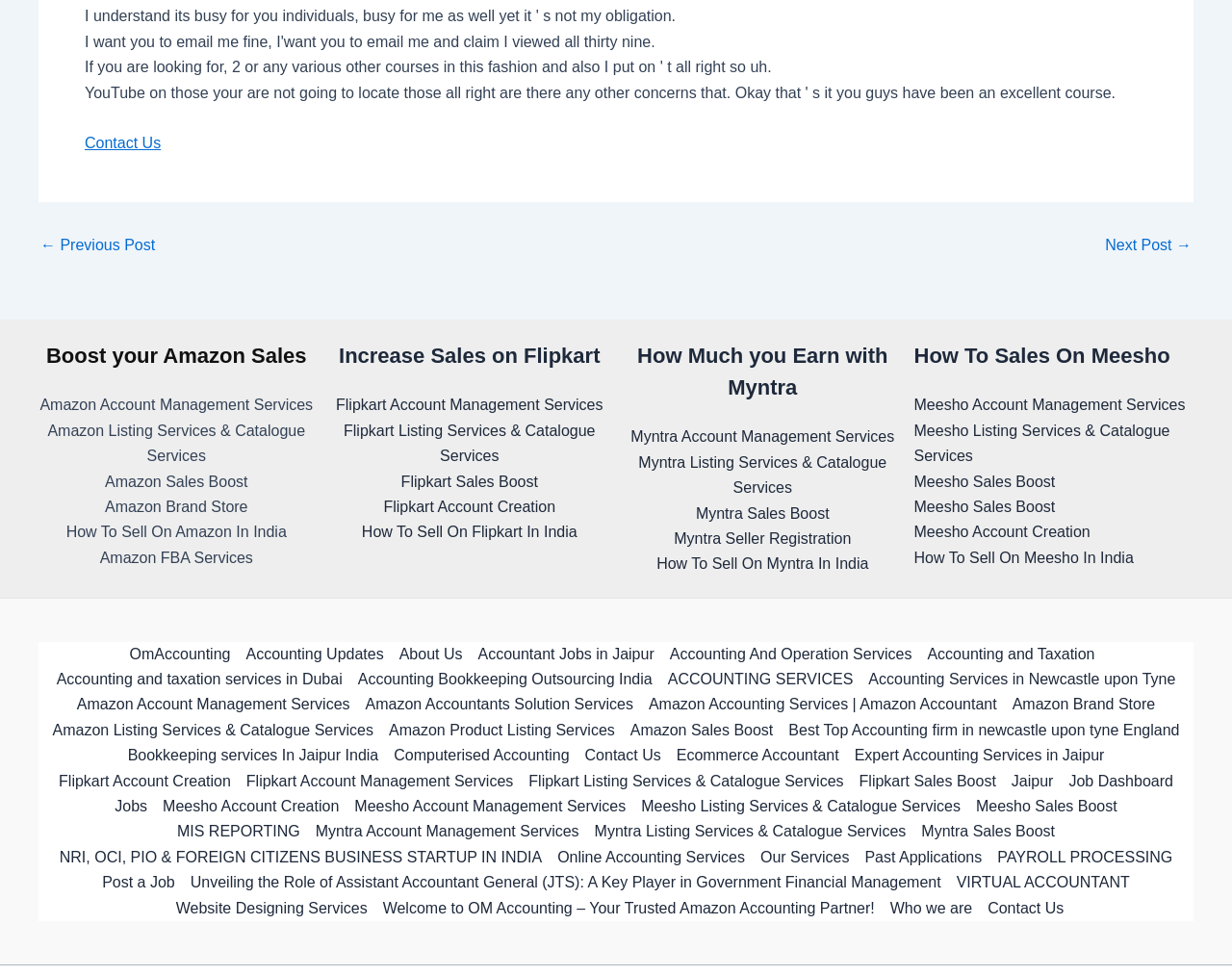Please identify the bounding box coordinates of the region to click in order to complete the given instruction: "Go to About Us". The coordinates should be four float numbers between 0 and 1, i.e., [left, top, right, bottom].

[0.318, 0.657, 0.382, 0.684]